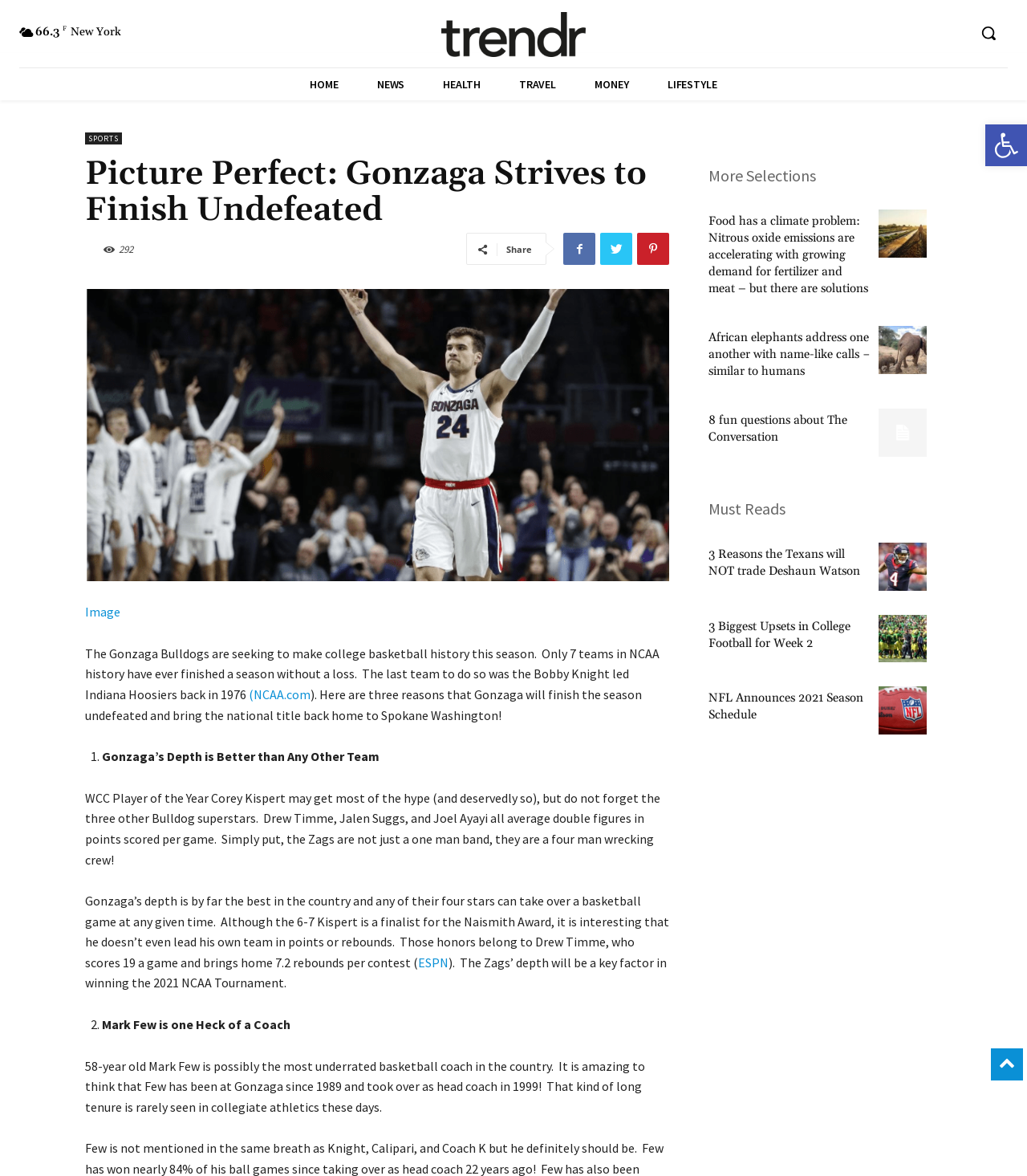Could you determine the bounding box coordinates of the clickable element to complete the instruction: "Read the article about Gonzaga Bulldogs"? Provide the coordinates as four float numbers between 0 and 1, i.e., [left, top, right, bottom].

[0.083, 0.133, 0.652, 0.195]